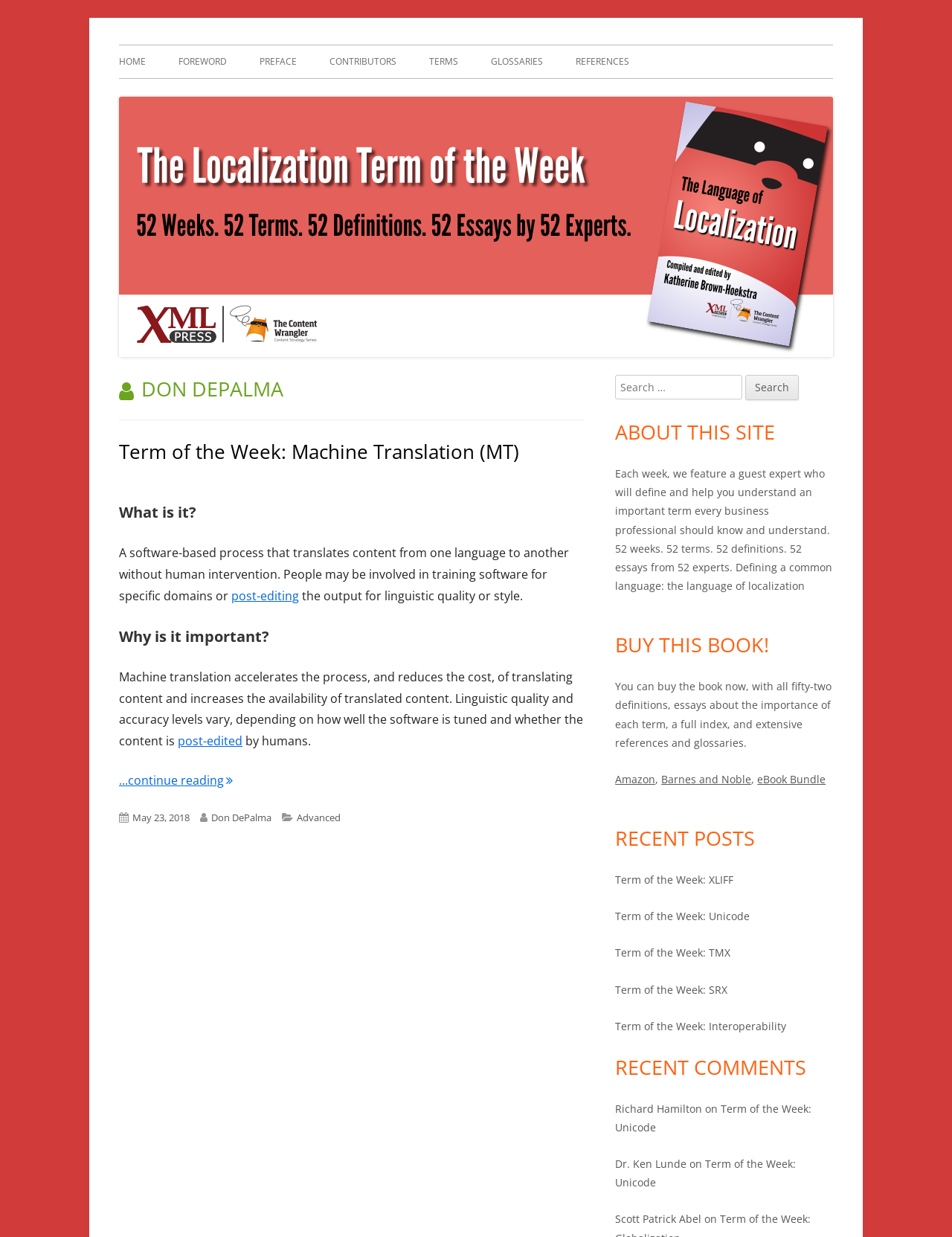Please determine the bounding box coordinates of the section I need to click to accomplish this instruction: "View the 'Term of the Week: XLIFF' post".

[0.646, 0.705, 0.77, 0.717]